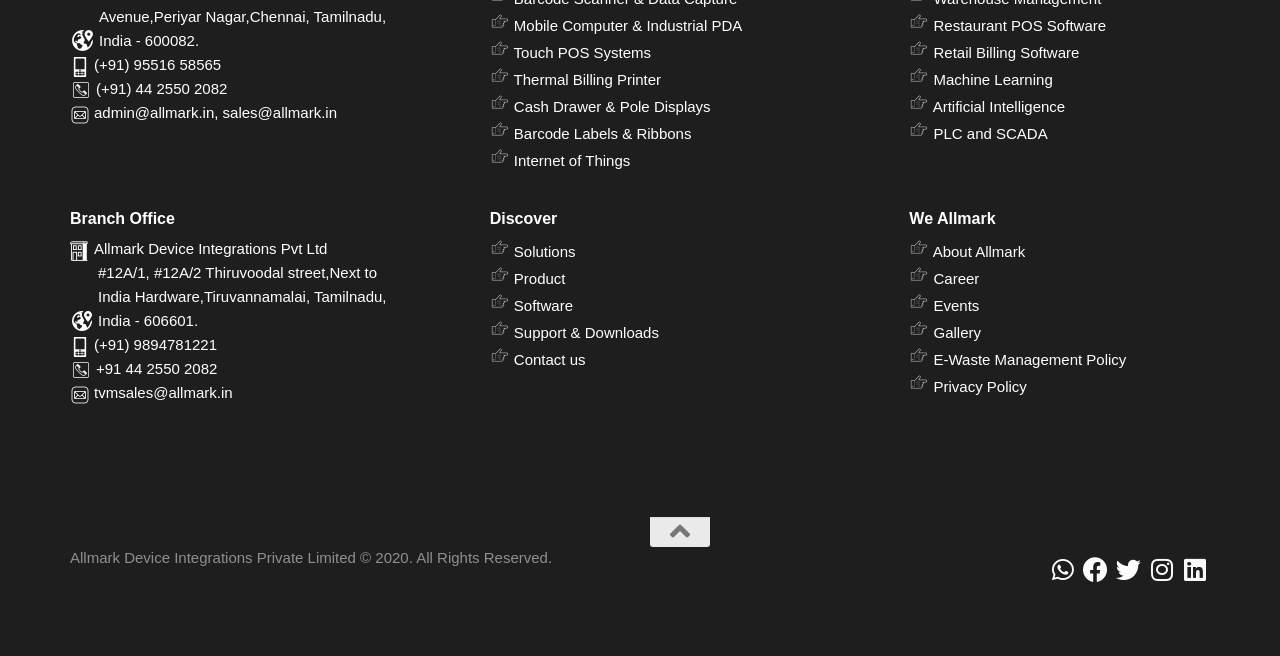Highlight the bounding box coordinates of the element that should be clicked to carry out the following instruction: "Learn about Allmark". The coordinates must be given as four float numbers ranging from 0 to 1, i.e., [left, top, right, bottom].

[0.71, 0.37, 0.801, 0.396]